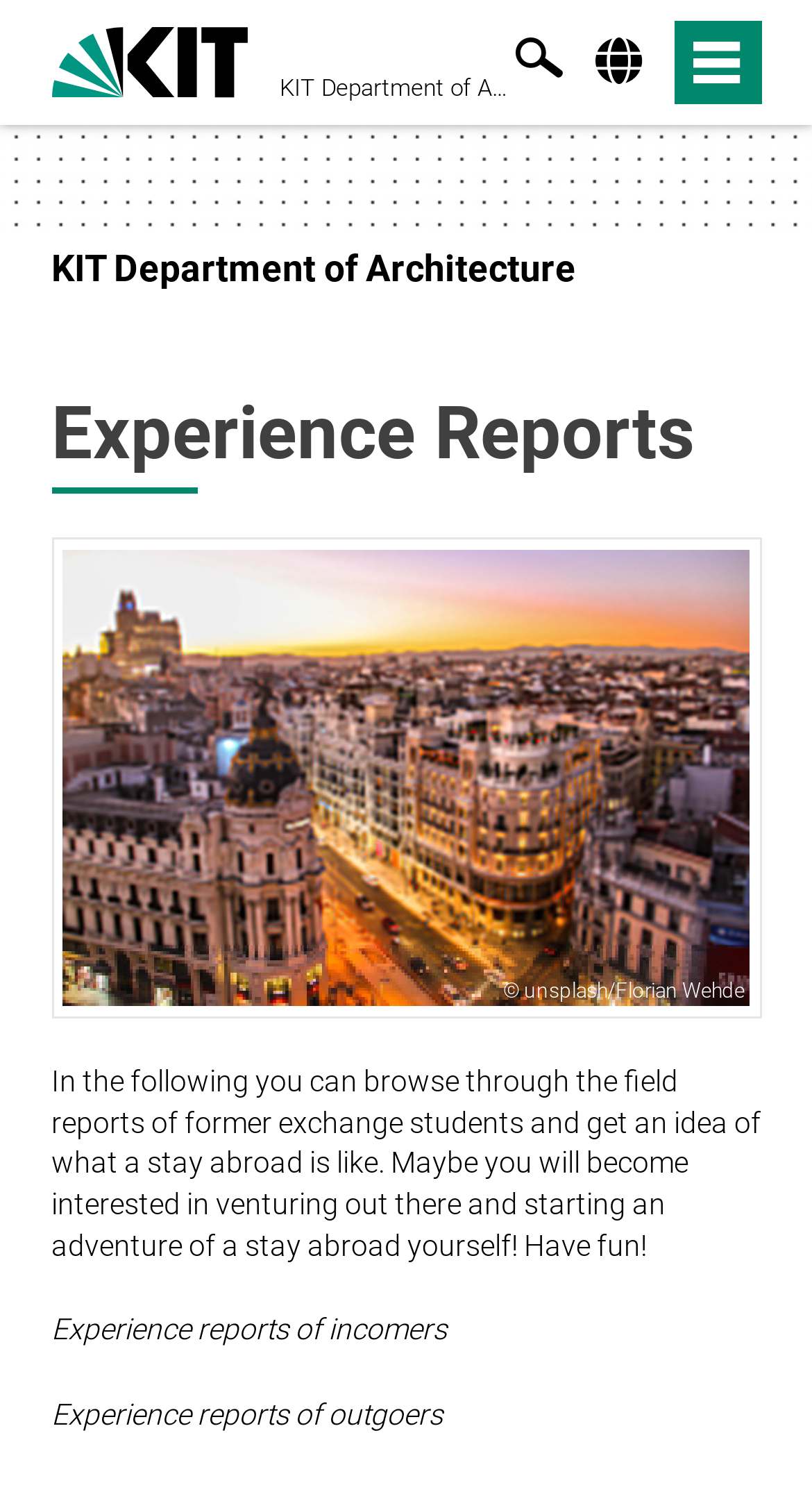Respond to the question with just a single word or phrase: 
What is the image above the experience reports?

Unsplash/Florian Wehde